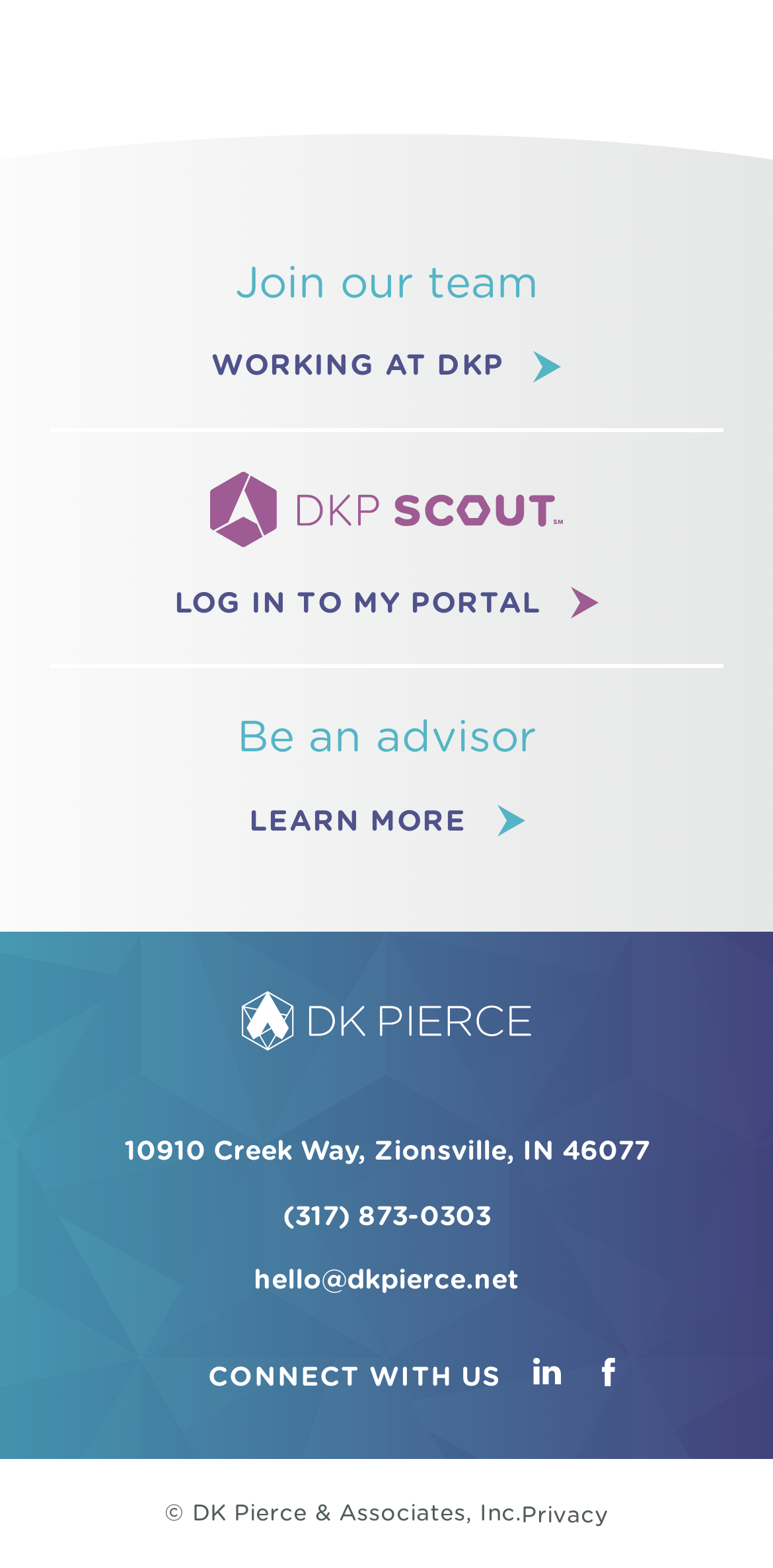Please identify the bounding box coordinates of the element I should click to complete this instruction: 'Learn more about being an advisor'. The coordinates should be given as four float numbers between 0 and 1, like this: [left, top, right, bottom].

[0.322, 0.513, 0.678, 0.535]